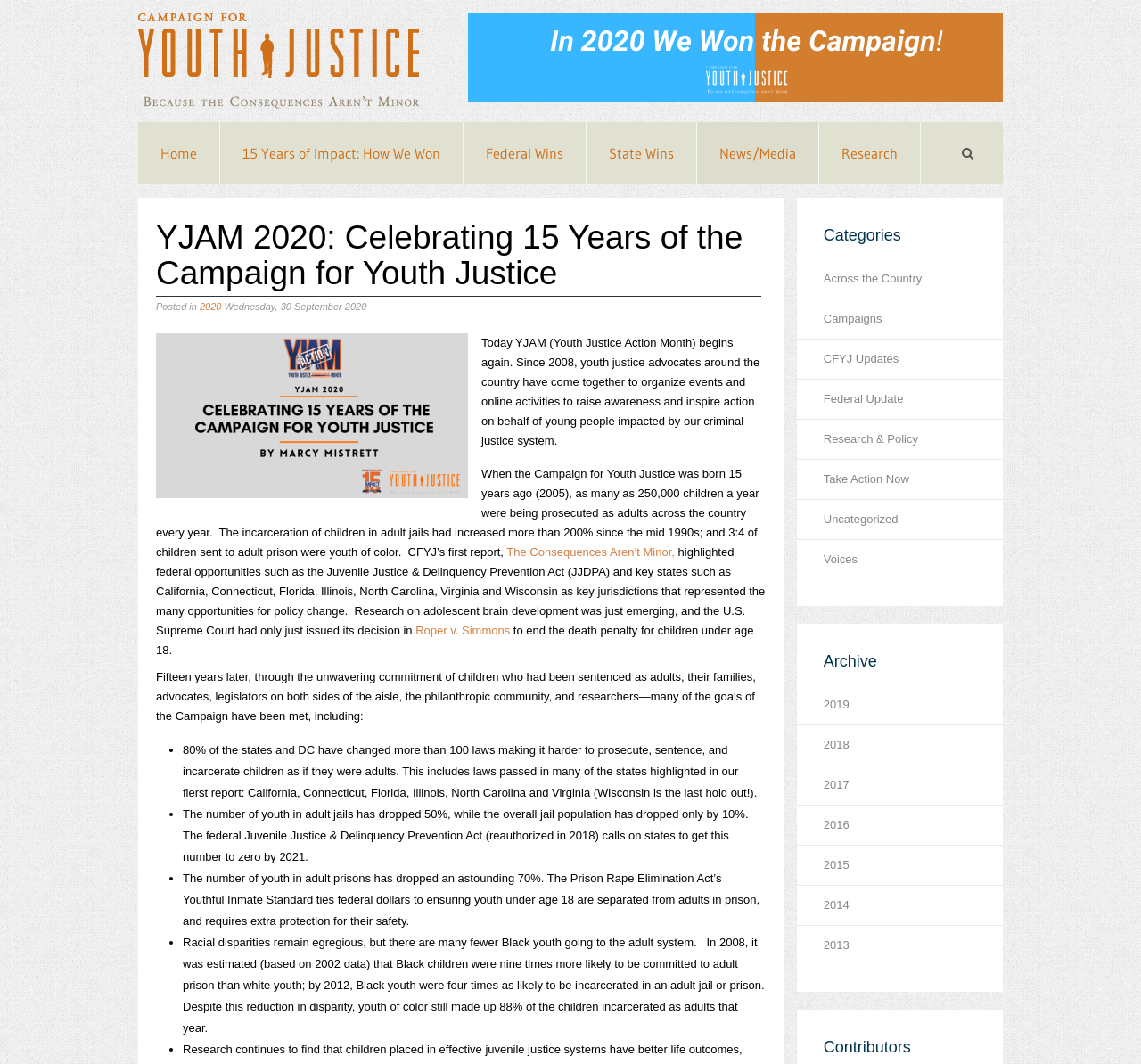Create a full and detailed caption for the entire webpage.

This webpage is dedicated to celebrating 15 years of the Campaign for Youth Justice (YJAM 2020). At the top left corner, there is a logo with a byline, accompanied by a separate image. Below the logo, there is a navigation menu with links to "Home", "15 Years of Impact: How We Won", "Federal Wins", "State Wins", "News/Media", "Research", and a search bar.

The main content of the page is divided into sections. The first section has a heading "YJAM 2020: Celebrating 15 Years of the Campaign for Youth Justice" and features an image related to the campaign. Below the image, there is a paragraph of text describing the purpose of YJAM, which is to raise awareness and inspire action on behalf of young people impacted by the criminal justice system.

The next section has a series of paragraphs and links that highlight the achievements of the Campaign for Youth Justice over the past 15 years. The text describes the progress made in reducing the number of children prosecuted as adults, the decrease in the number of youth in adult jails and prisons, and the reduction in racial disparities in the juvenile justice system.

Following this section, there are three columns of links categorized under "Categories", "Archive", and "Contributors". The "Categories" section has links to topics such as "Across the Country", "Campaigns", "CFYJ Updates", and "Research & Policy". The "Archive" section has links to past years, from 2013 to 2019. The "Contributors" section is empty, with no links or content.

Throughout the page, there are several images, including a logo, a banner image, and an image related to the campaign. The overall layout is organized, with clear headings and concise text, making it easy to navigate and understand the content.